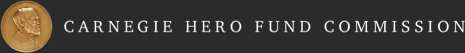Describe the image with as much detail as possible.

The image showcases the emblem of the Carnegie Hero Fund Commission, a prestigious organization dedicated to recognizing and honoring acts of heroism. The emblem features a medallion with a portrait and is surrounded by the wording "CARNEGIE HERO FUND COMMISSION." This organization, founded in 1904 by industrialist Andrew Carnegie, celebrates individuals who have demonstrated extraordinary bravery in saving or attempting to save the lives of others, contributing to a legacy of courage and altruism. The overall design is elegant, with a dark background that accentuates the golden medallion, symbolizing the valor and dedication to humanitarian efforts upheld by the commission.